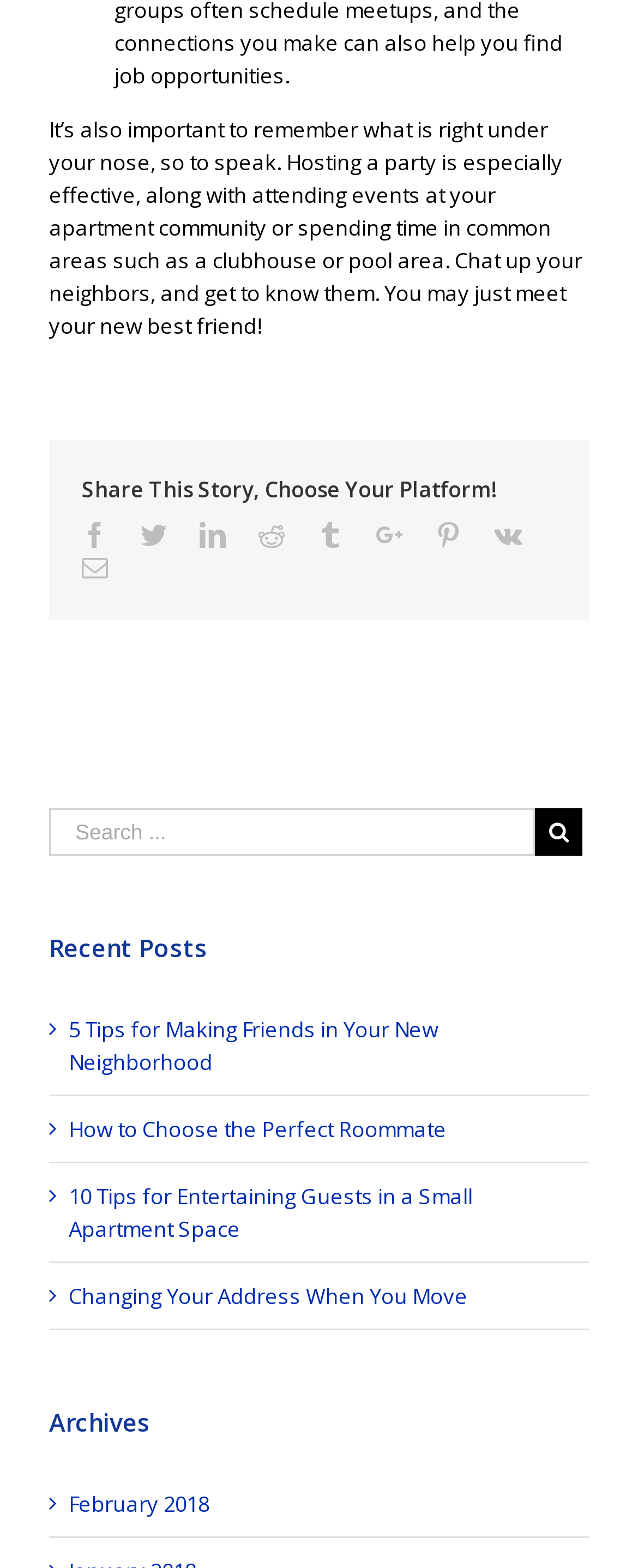Locate the bounding box coordinates of the clickable element to fulfill the following instruction: "Read the recent post about making friends in your new neighborhood". Provide the coordinates as four float numbers between 0 and 1 in the format [left, top, right, bottom].

[0.108, 0.647, 0.687, 0.686]